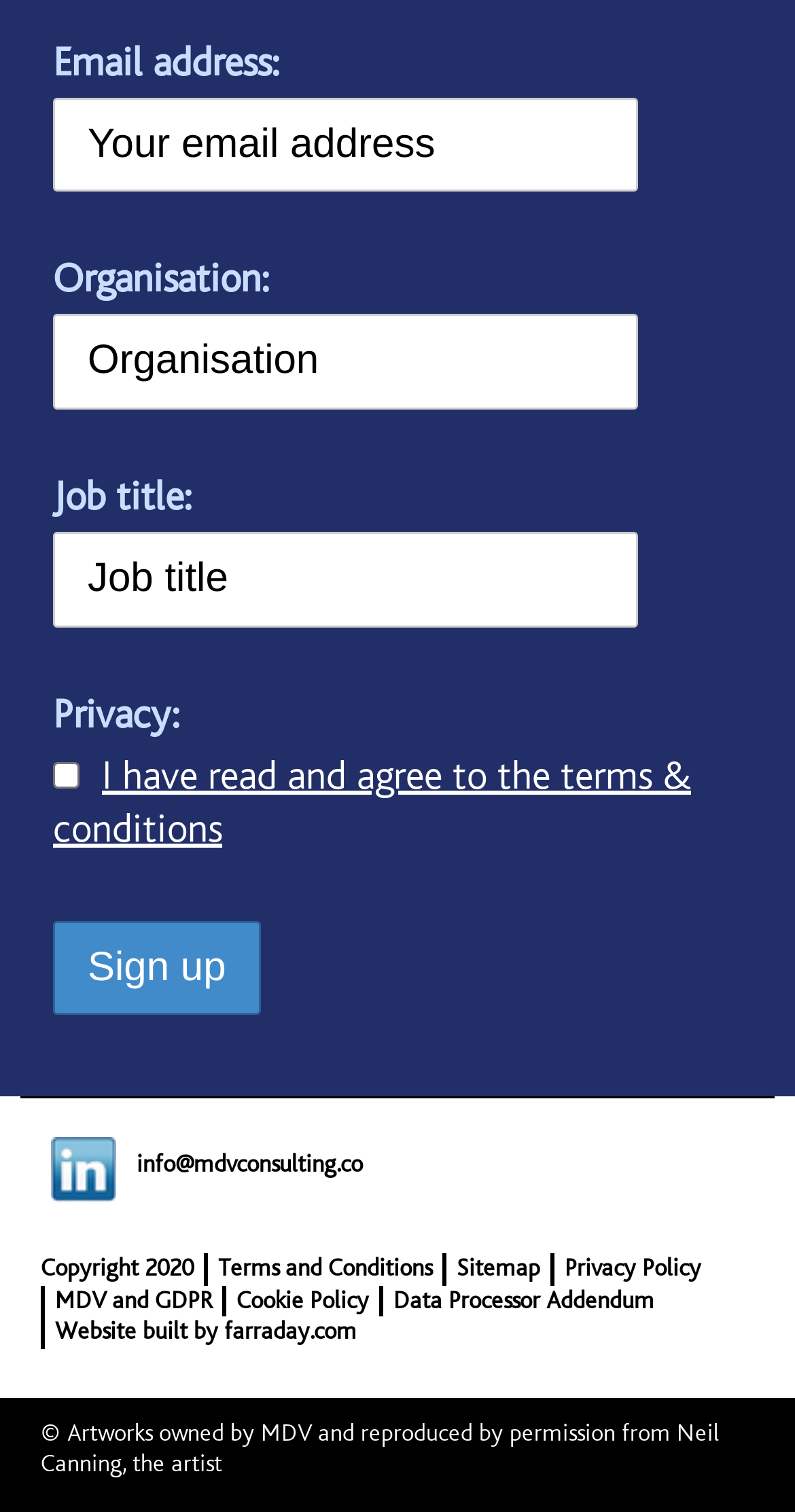Can you find the bounding box coordinates for the element that needs to be clicked to execute this instruction: "Read the Terms and Conditions"? The coordinates should be given as four float numbers between 0 and 1, i.e., [left, top, right, bottom].

[0.274, 0.83, 0.544, 0.848]